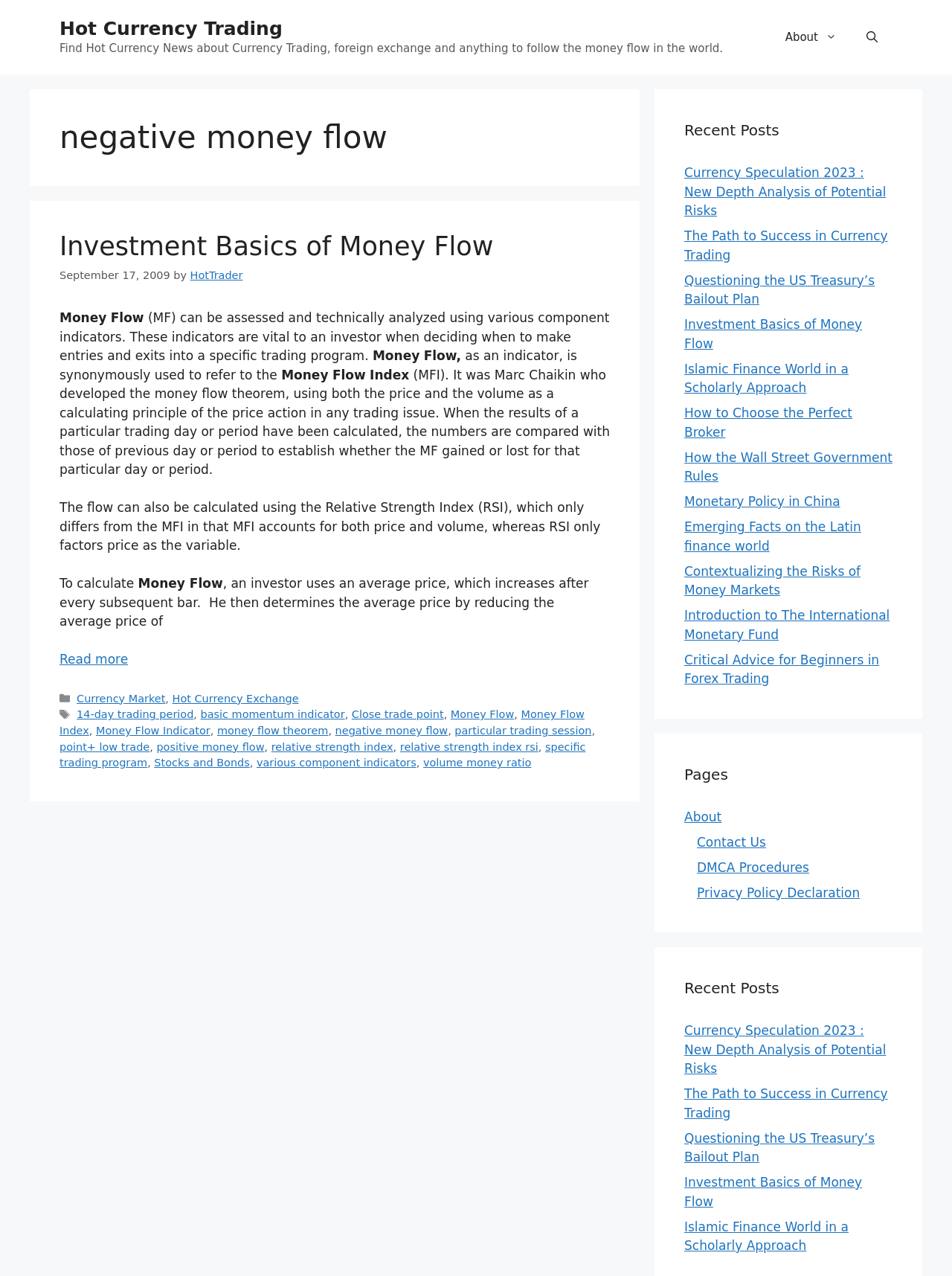What is the author of the article 'Investment Basics of Money Flow'?
Using the visual information, answer the question in a single word or phrase.

HotTrader